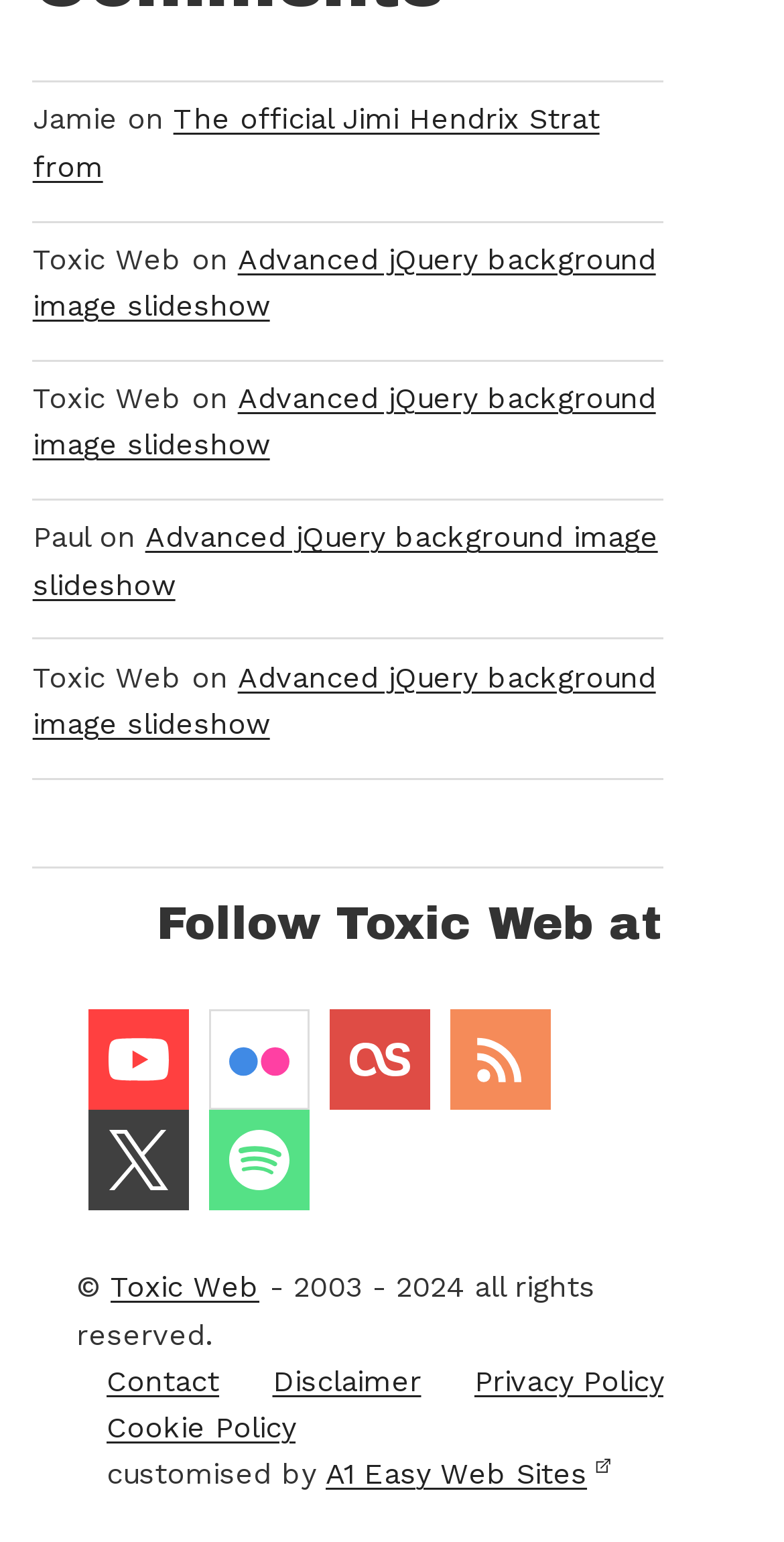Please specify the bounding box coordinates in the format (top-left x, top-left y, bottom-right x, bottom-right y), with values ranging from 0 to 1. Identify the bounding box for the UI component described as follows: X / Twitter

[0.112, 0.72, 0.24, 0.785]